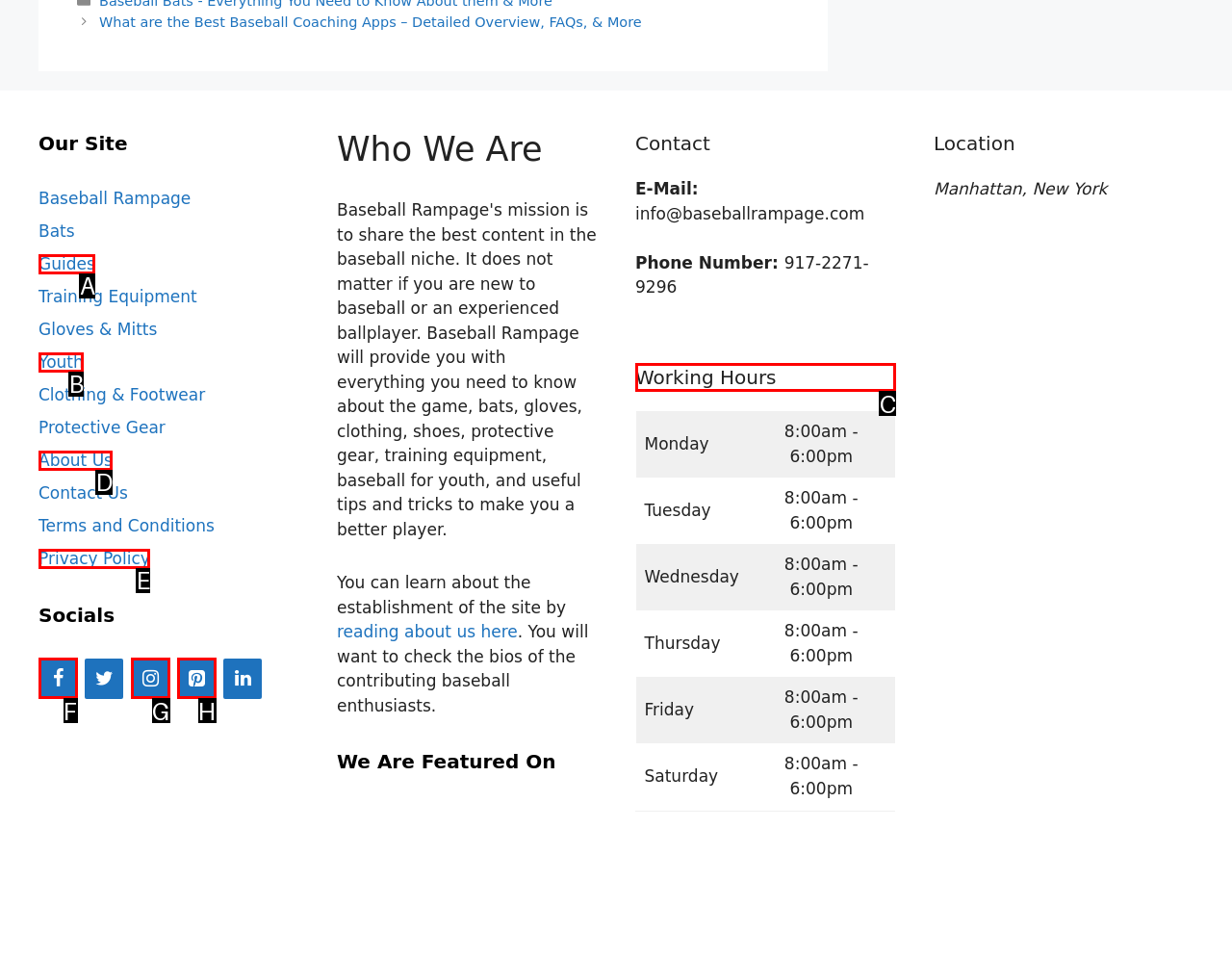Based on the task: Check the working hours, which UI element should be clicked? Answer with the letter that corresponds to the correct option from the choices given.

C